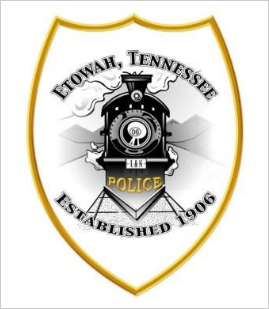Using the elements shown in the image, answer the question comprehensively: What is symbolized by the vintage steam locomotive?

The vintage steam locomotive at the center of the badge symbolizes the town's railway heritage, which is a significant part of the region's history and identity.